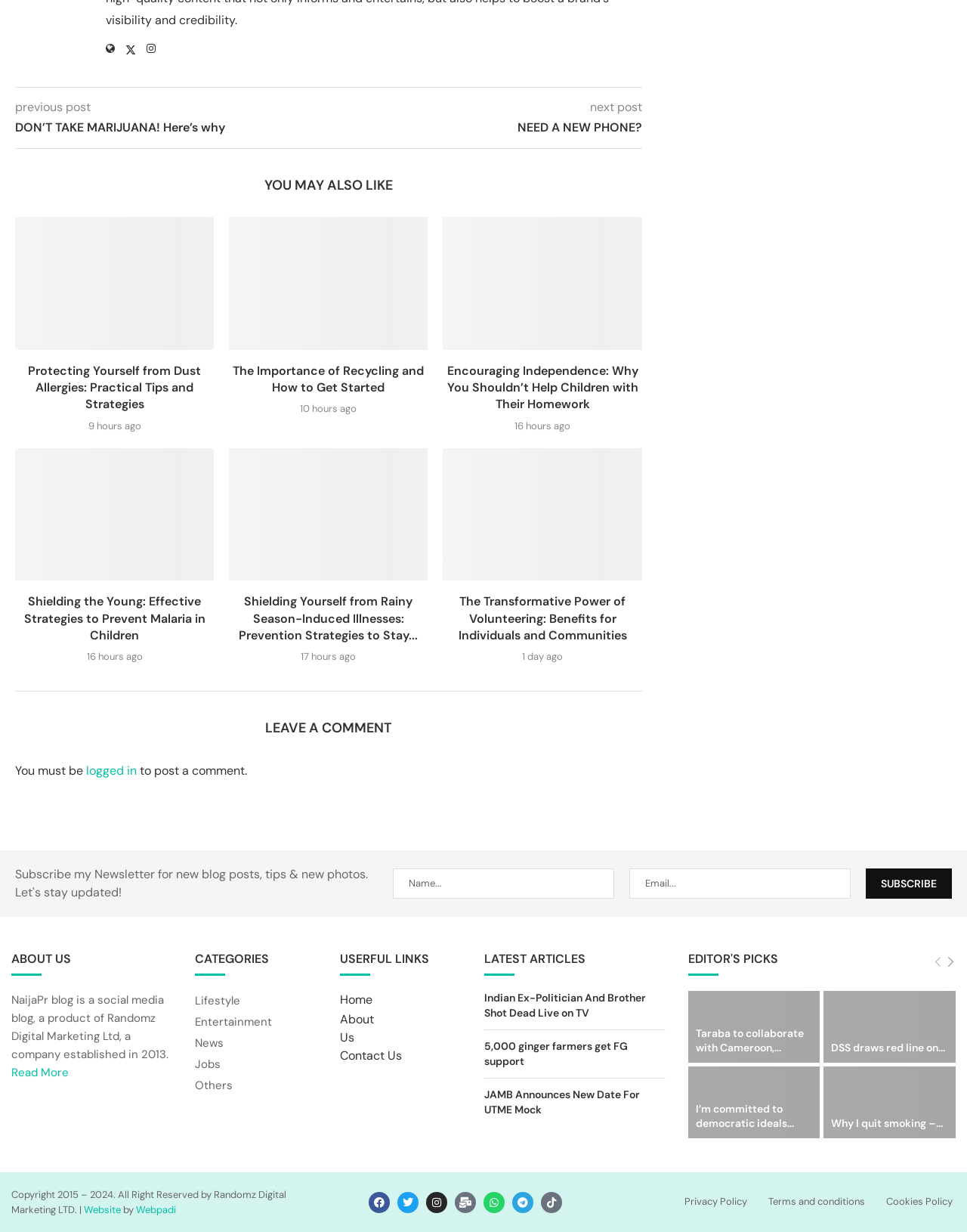Please answer the following question using a single word or phrase: 
What is the purpose of the 'ABOUT US' section?

To provide information about the website